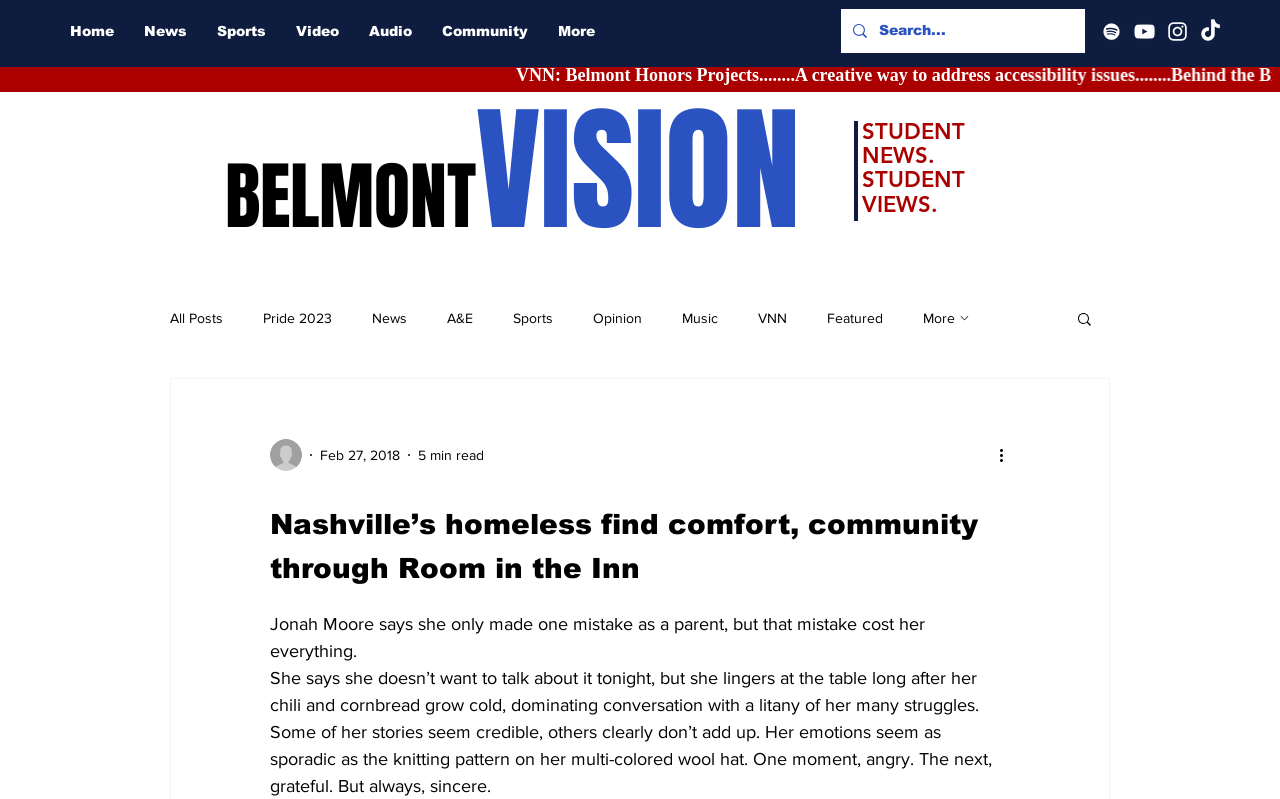Respond to the following question using a concise word or phrase: 
What is the date of the article?

Feb 27, 2018